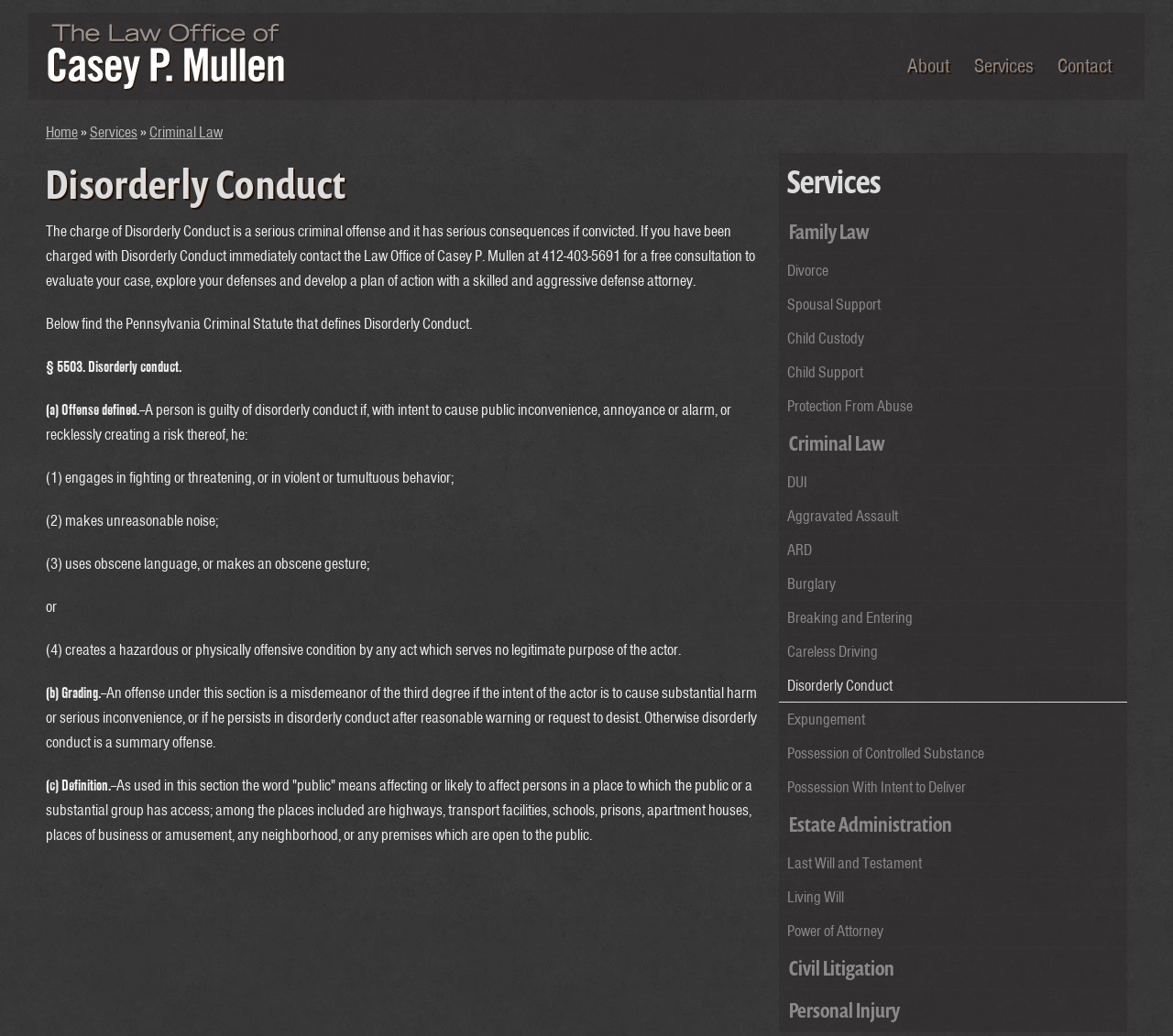Please determine the bounding box coordinates of the element's region to click in order to carry out the following instruction: "Click the 'Criminal Law' link". The coordinates should be four float numbers between 0 and 1, i.e., [left, top, right, bottom].

[0.127, 0.118, 0.19, 0.137]